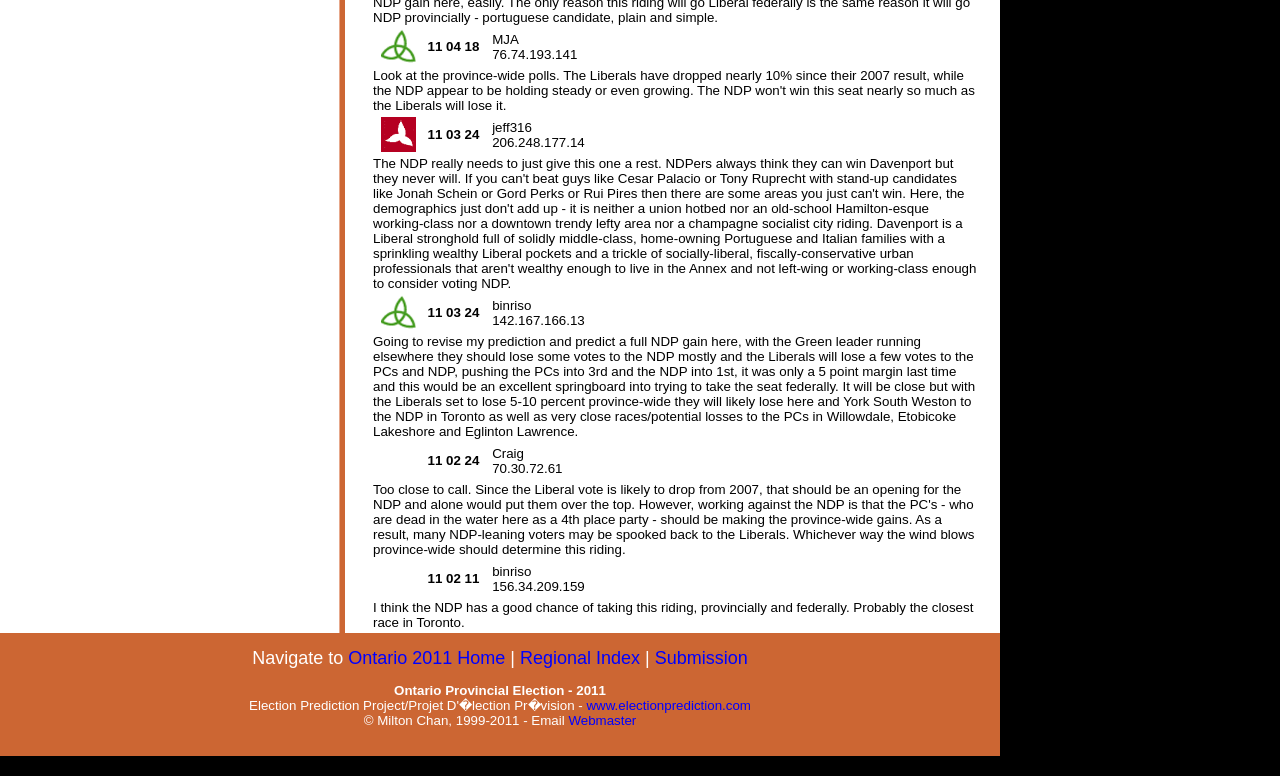Using the description "Ontario 2011 Home", locate and provide the bounding box of the UI element.

[0.272, 0.835, 0.395, 0.861]